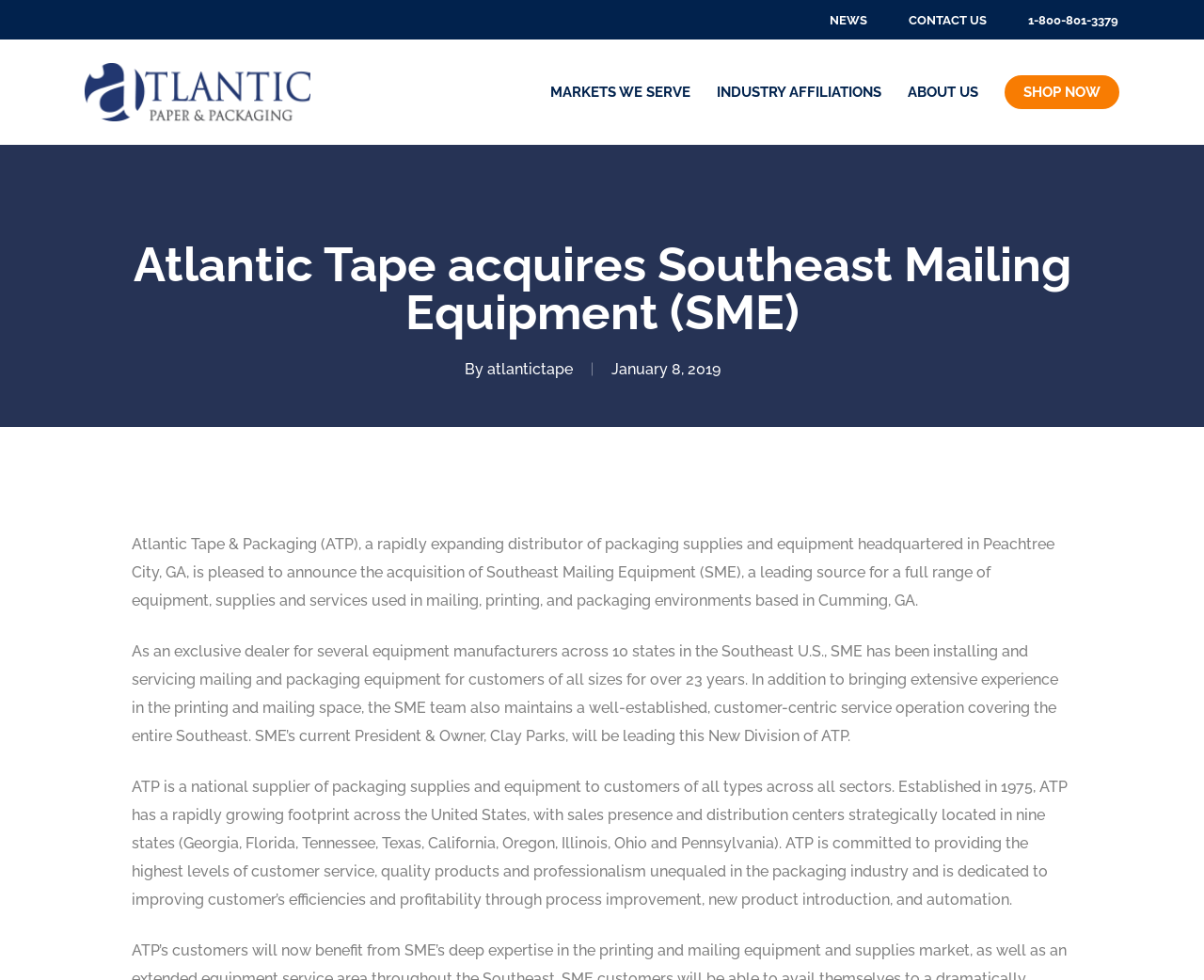Describe all significant elements and features of the webpage.

The webpage is about Atlantic Paper & Packaging, with a focus on the acquisition of Southeast Mailing Equipment (SME) by Atlantic Tape. At the top, there are several links, including "NEWS", "CONTACT US", and the company's name, "Atlantic Paper & Packaging", which is accompanied by three identical images of the company's logo. 

Below the top links, there are five main links: "MARKETS WE SERVE", "INDUSTRY AFFILIATIONS", "ABOUT US", "SHOP NOW", and a phone number "1-800-801-3379". 

The main content of the webpage is an article about the acquisition, with a heading "Atlantic Tape acquires Southeast Mailing Equipment (SME)". The article is divided into three paragraphs, which provide details about the acquisition, including the background of SME and its services, the benefits of the acquisition, and a brief overview of Atlantic Tape & Packaging. The article is attributed to "atlantictape" and dated "January 8, 2019".